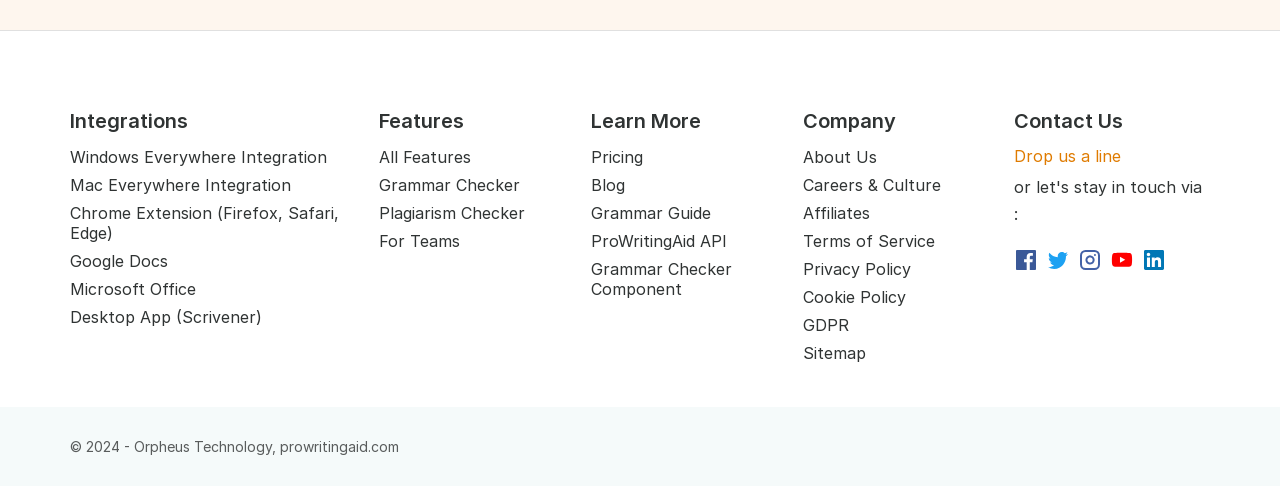Find the bounding box coordinates of the clickable element required to execute the following instruction: "Click on Integrations". Provide the coordinates as four float numbers between 0 and 1, i.e., [left, top, right, bottom].

[0.055, 0.224, 0.147, 0.273]